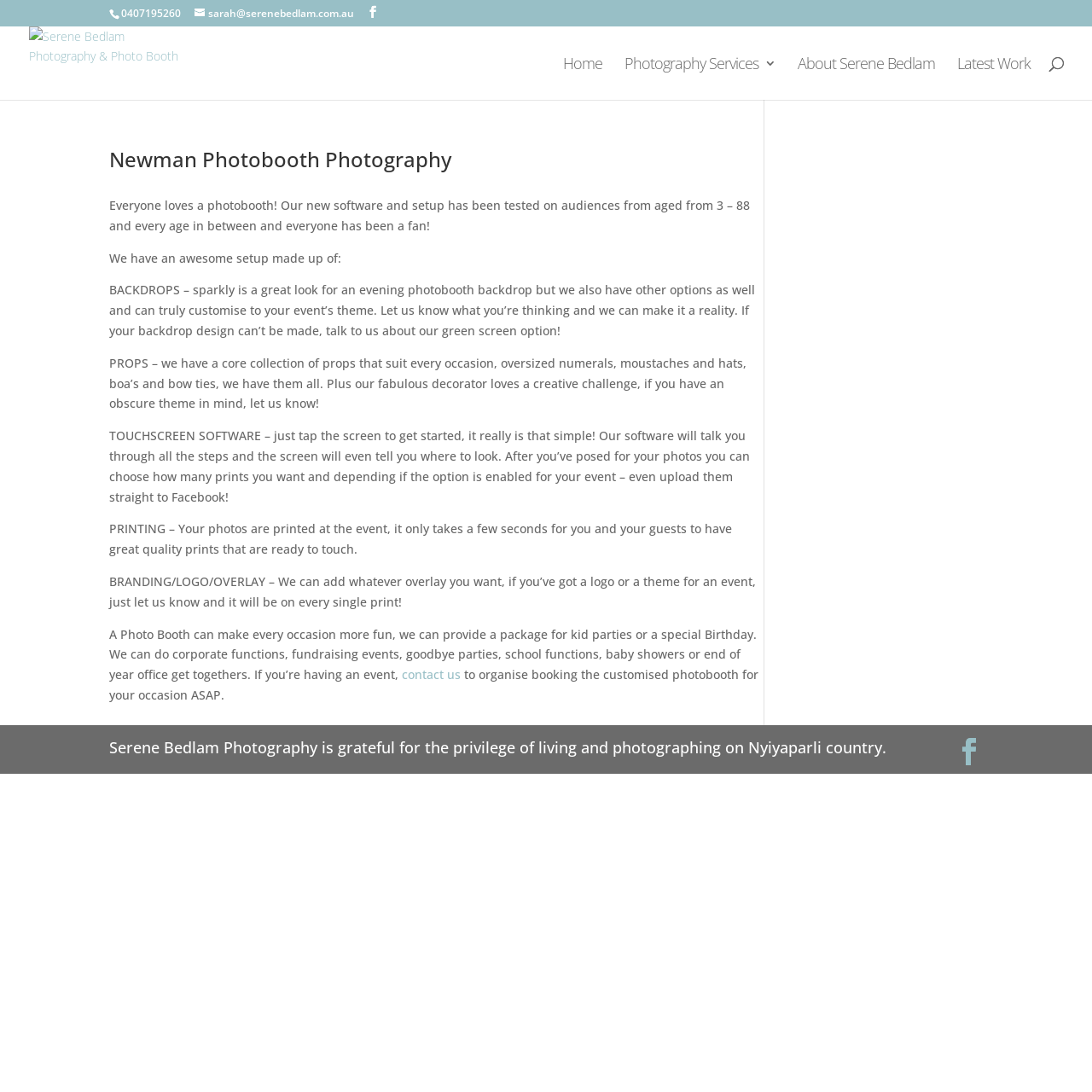Refer to the element description About Serene Bedlam and identify the corresponding bounding box in the screenshot. Format the coordinates as (top-left x, top-left y, bottom-right x, bottom-right y) with values in the range of 0 to 1.

[0.73, 0.052, 0.856, 0.091]